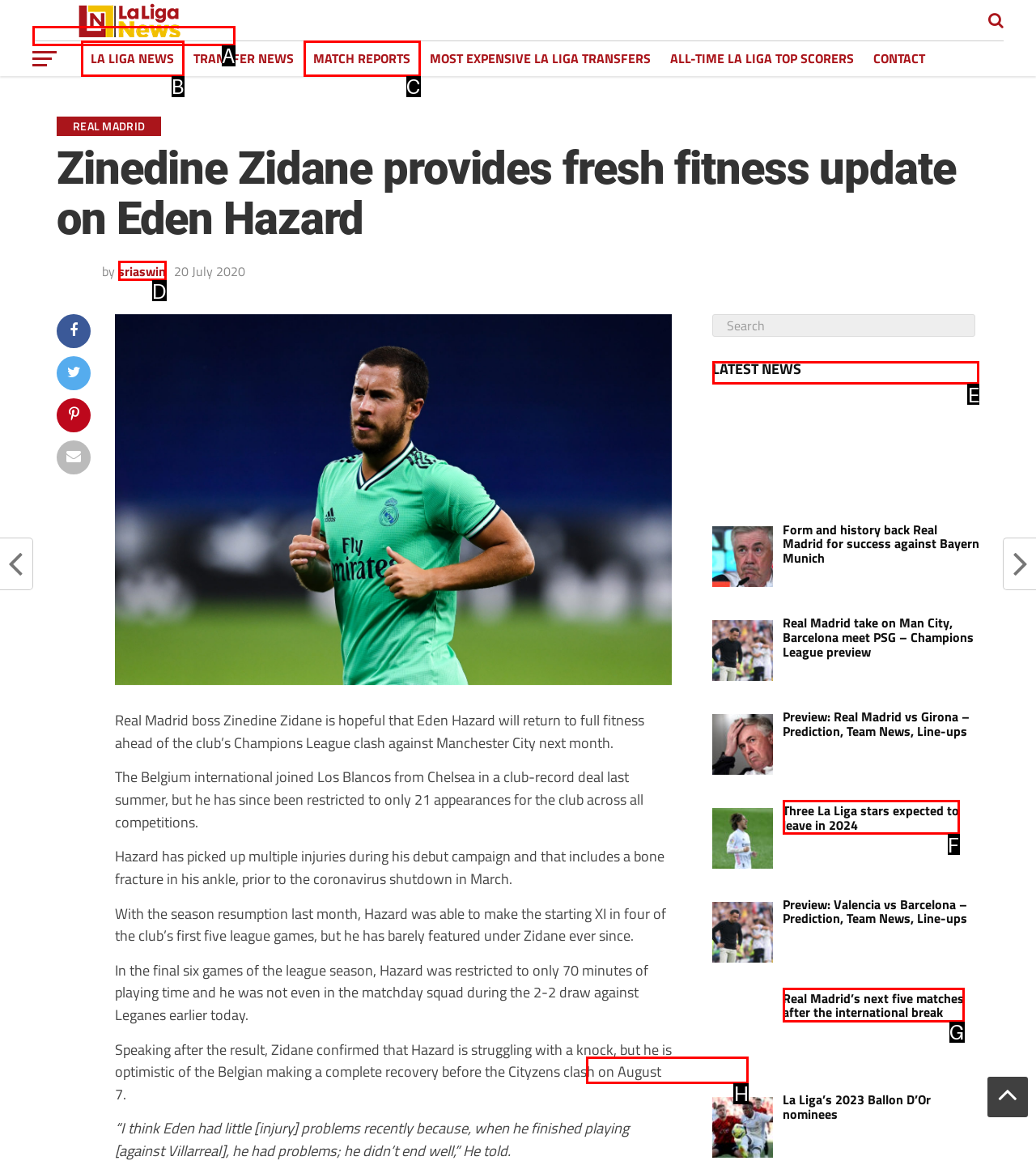Determine which HTML element to click to execute the following task: Check 'LATEST NEWS' Answer with the letter of the selected option.

E